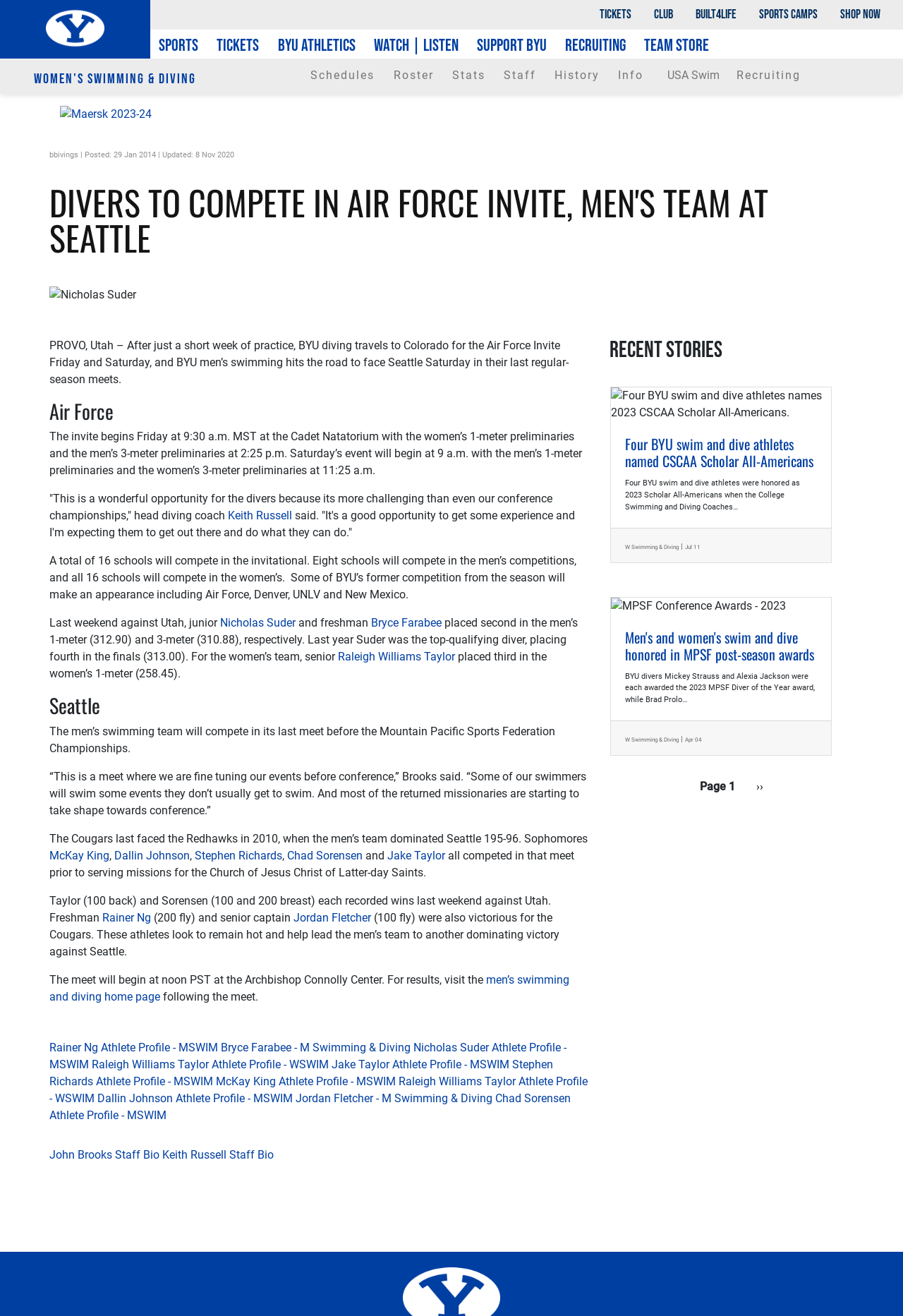Using the information in the image, could you please answer the following question in detail:
What is the location of the men's swimming team's meet?

I determined this answer by reading the article text, which mentions that the men's swimming team will be competing in Seattle, specifically at the Archbishop Connolly Center.